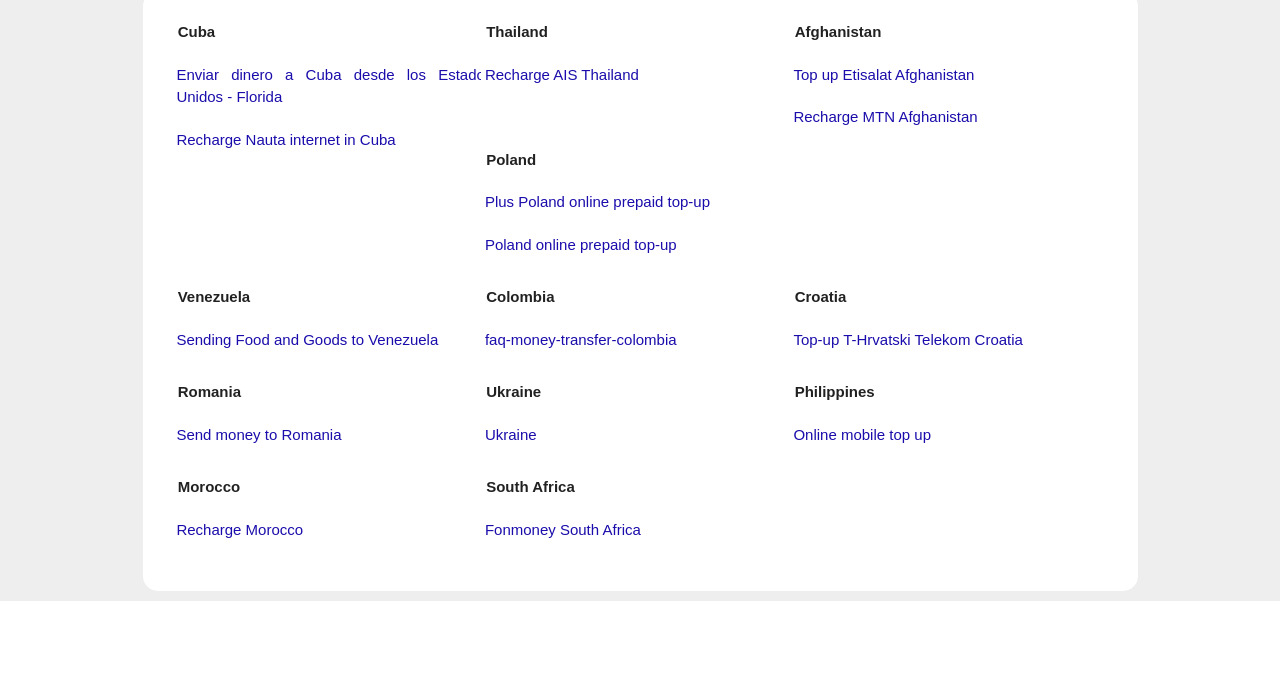What country can you send money to from the US?
Respond with a short answer, either a single word or a phrase, based on the image.

Cuba